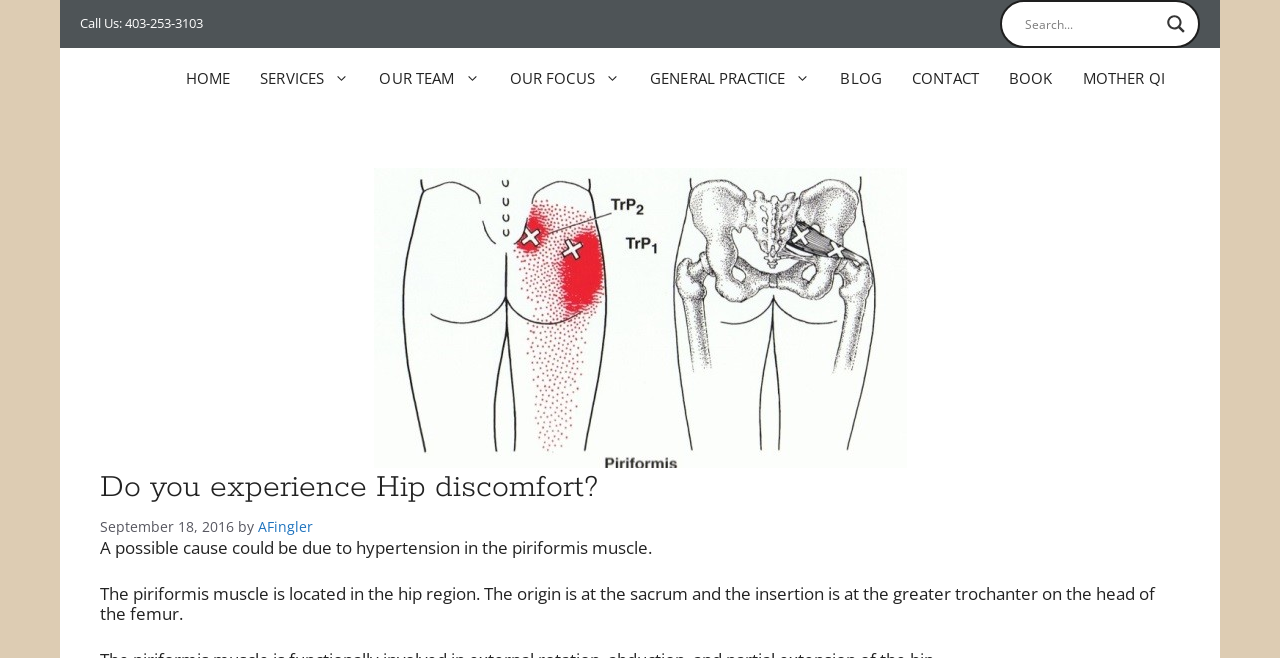Please mark the clickable region by giving the bounding box coordinates needed to complete this instruction: "Click the logo".

None